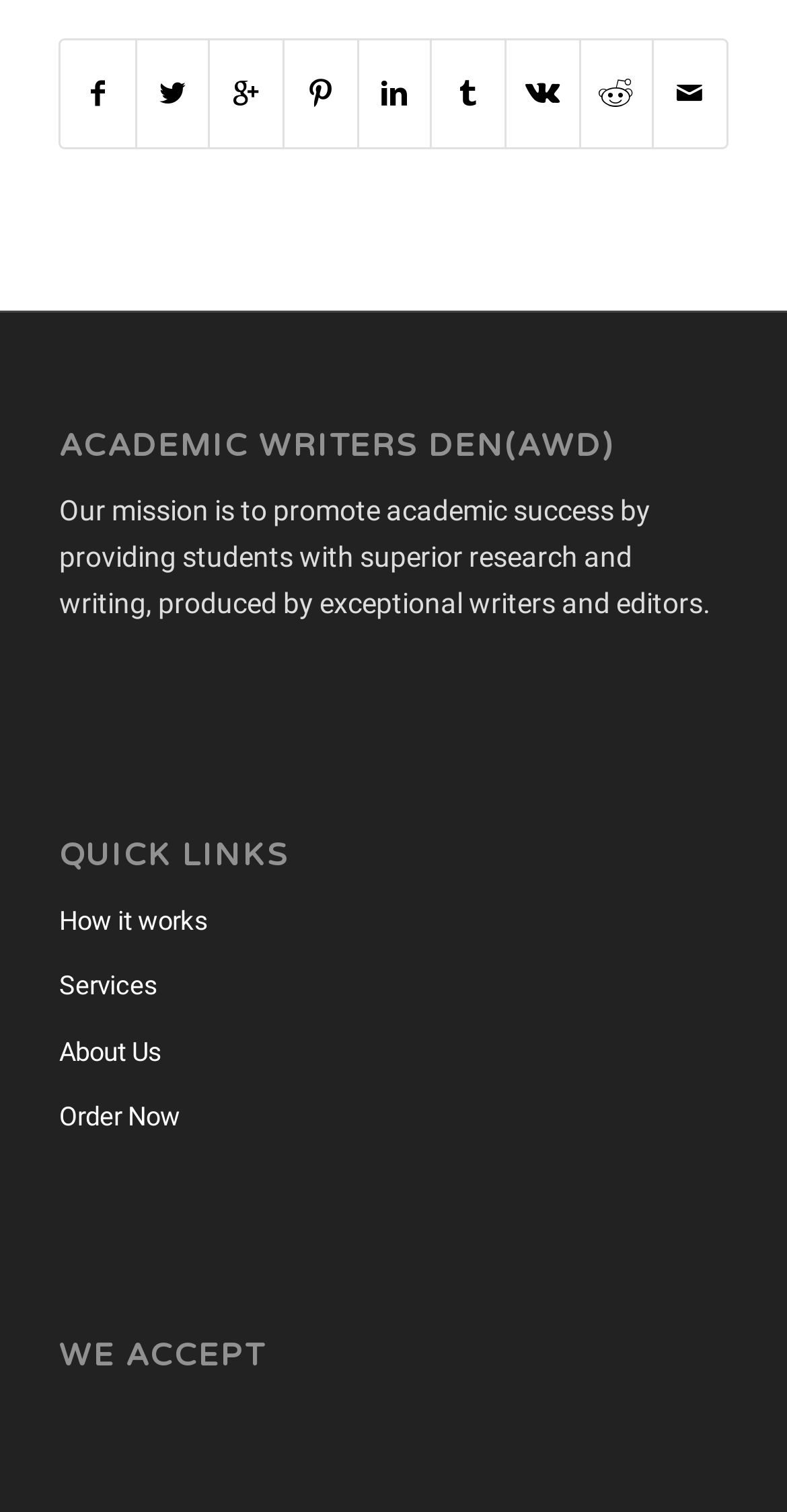Pinpoint the bounding box coordinates for the area that should be clicked to perform the following instruction: "Click on 'How it works'".

[0.075, 0.588, 0.925, 0.632]